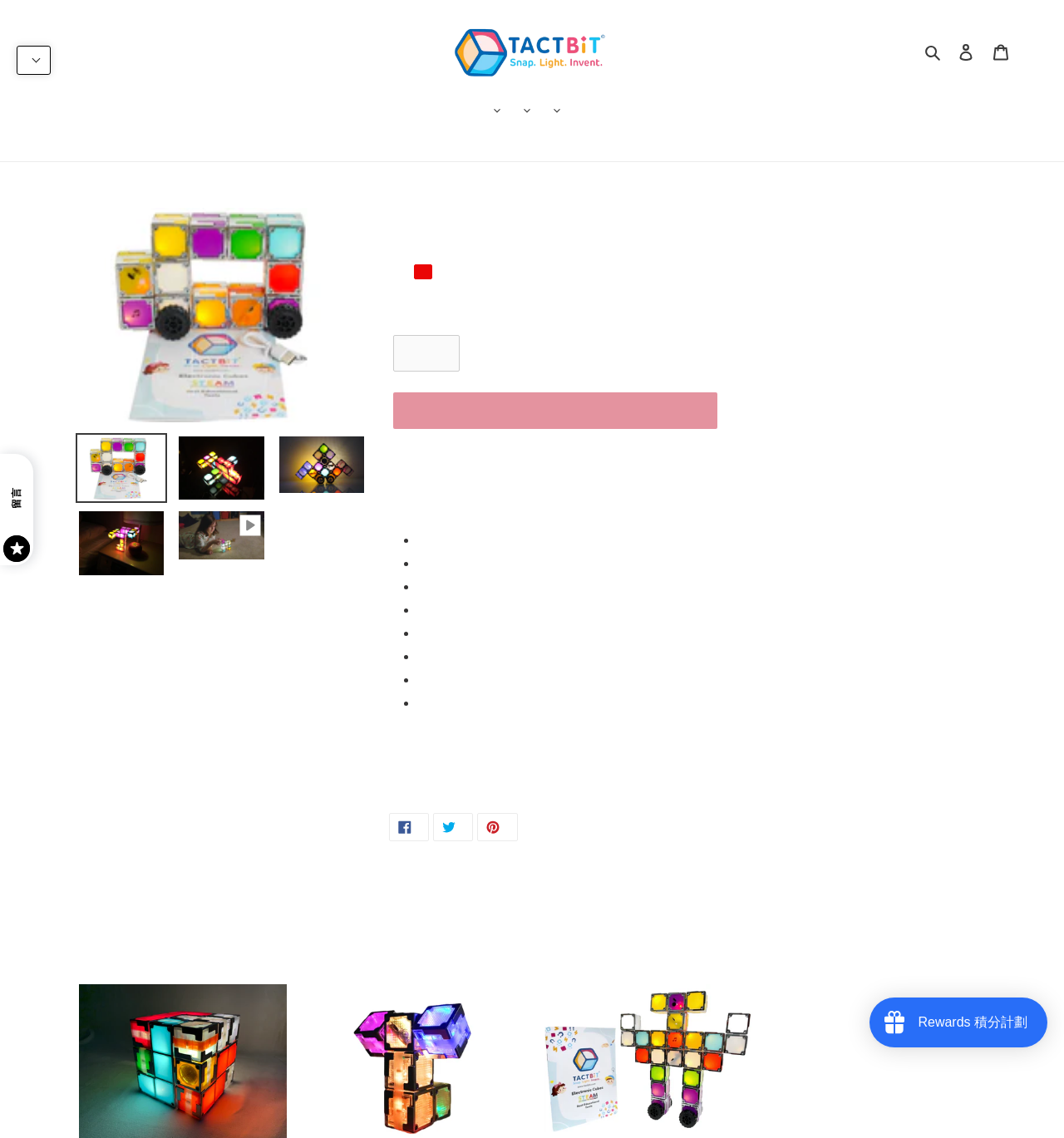Please respond to the question with a concise word or phrase:
What is the purpose of the 'Quantity' spinbutton?

To select the quantity